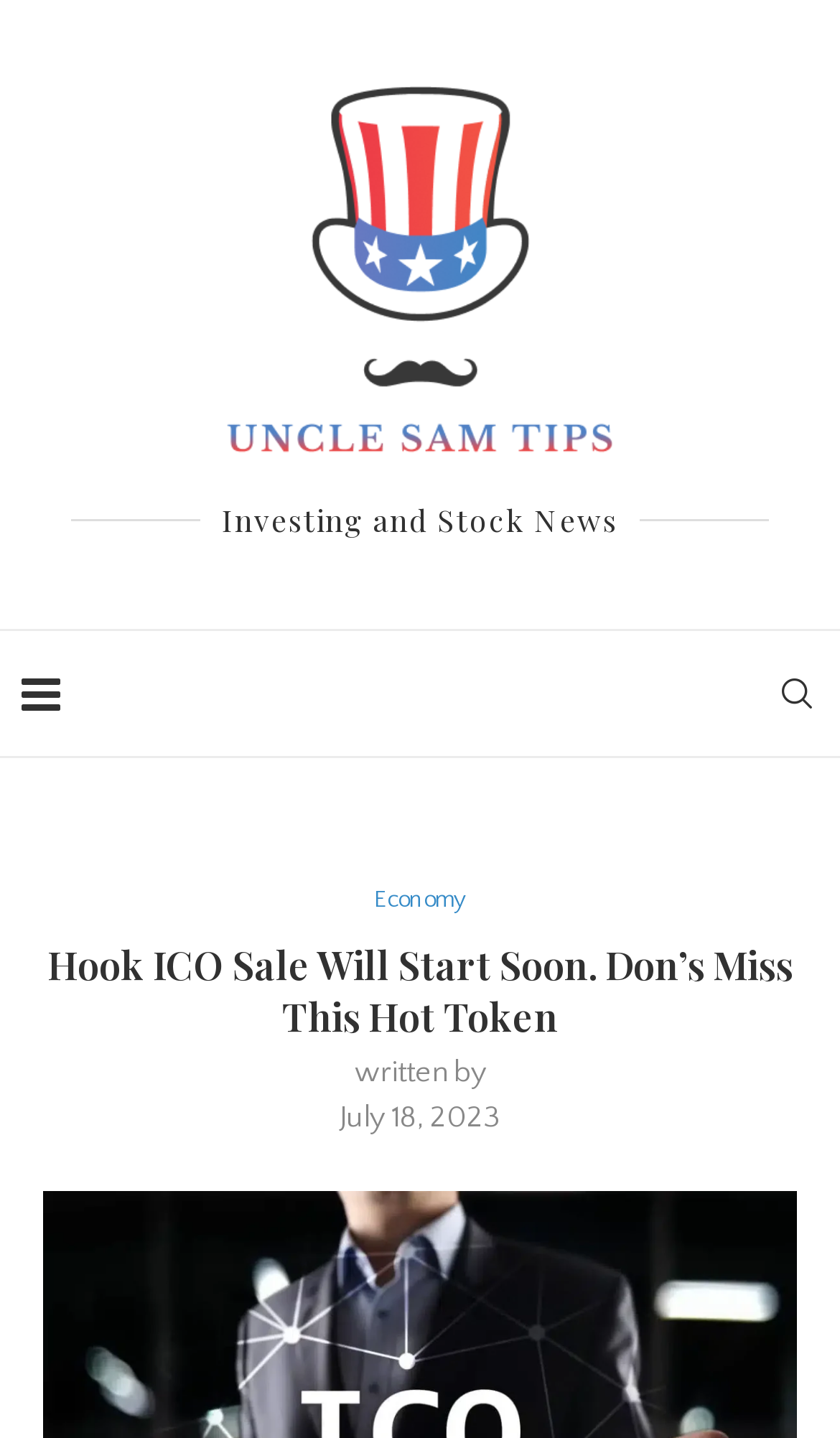What is the category of news on the top right?
Please respond to the question with a detailed and well-explained answer.

I found a link on the top right side of the webpage with the text 'Economy', which suggests that it is a category of news.